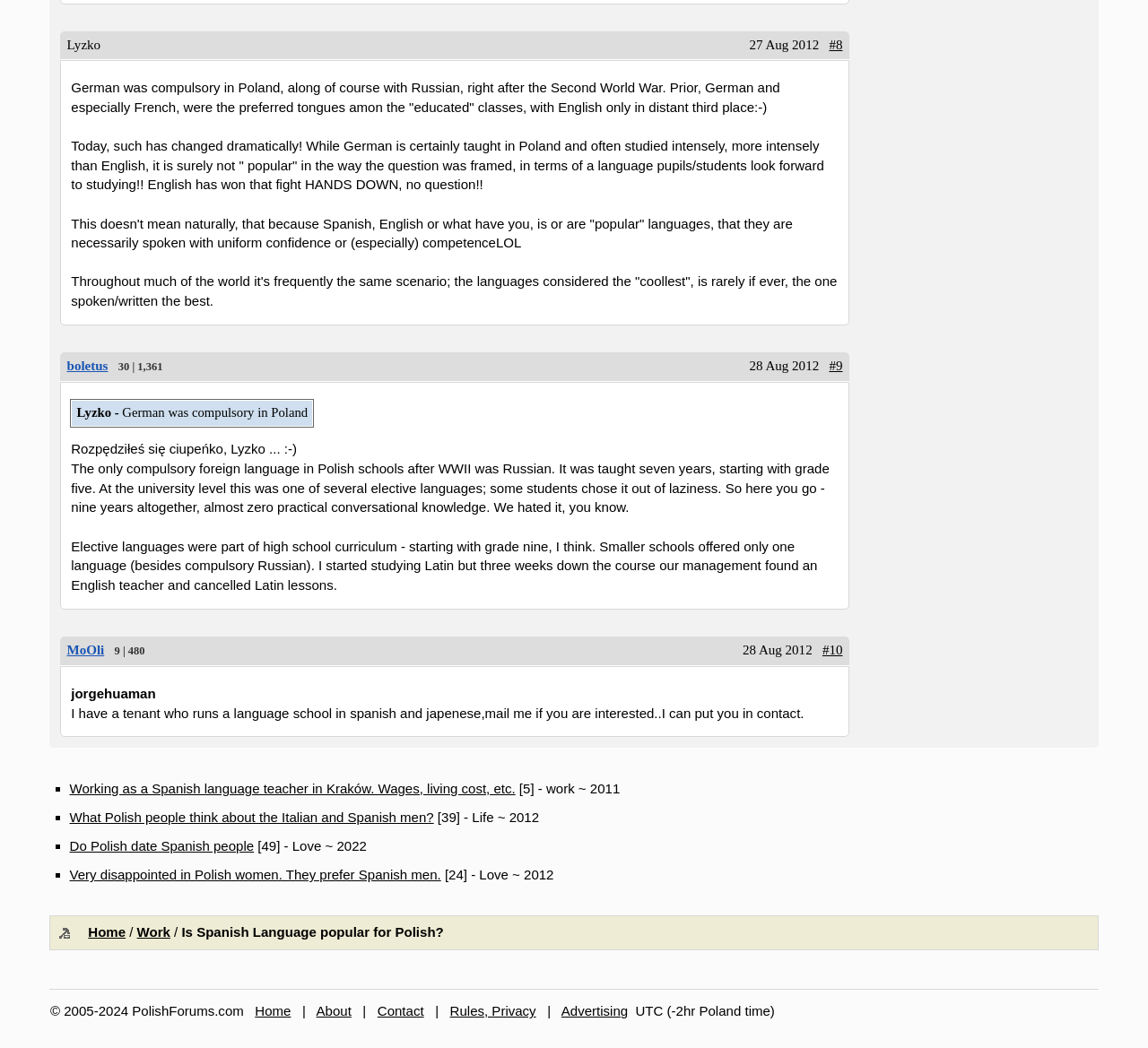Locate the bounding box coordinates of the area that needs to be clicked to fulfill the following instruction: "Check the post from Lyzko". The coordinates should be in the format of four float numbers between 0 and 1, namely [left, top, right, bottom].

[0.062, 0.076, 0.679, 0.109]